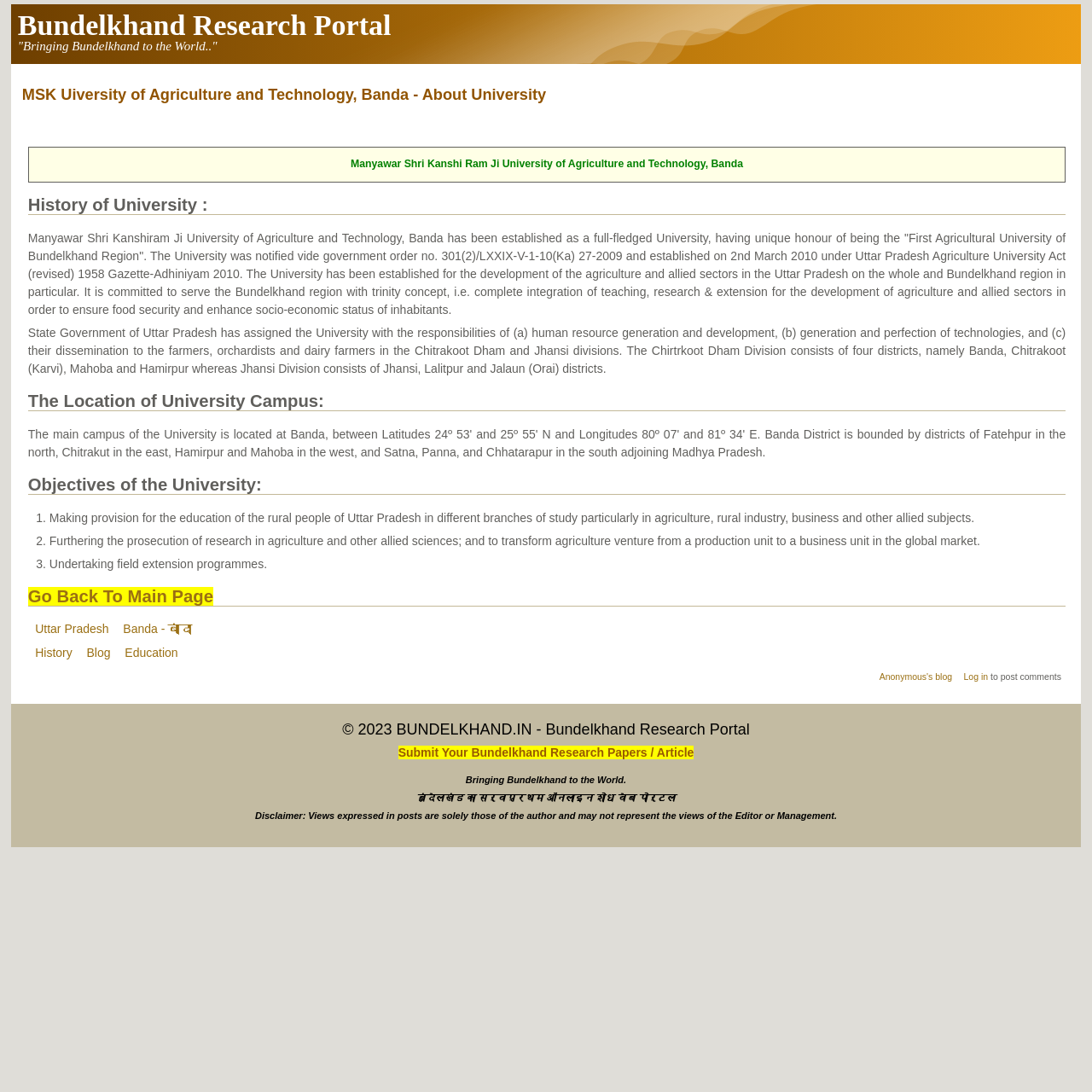Bounding box coordinates are specified in the format (top-left x, top-left y, bottom-right x, bottom-right y). All values are floating point numbers bounded between 0 and 1. Please provide the bounding box coordinate of the region this sentence describes: Blog

[0.079, 0.592, 0.101, 0.604]